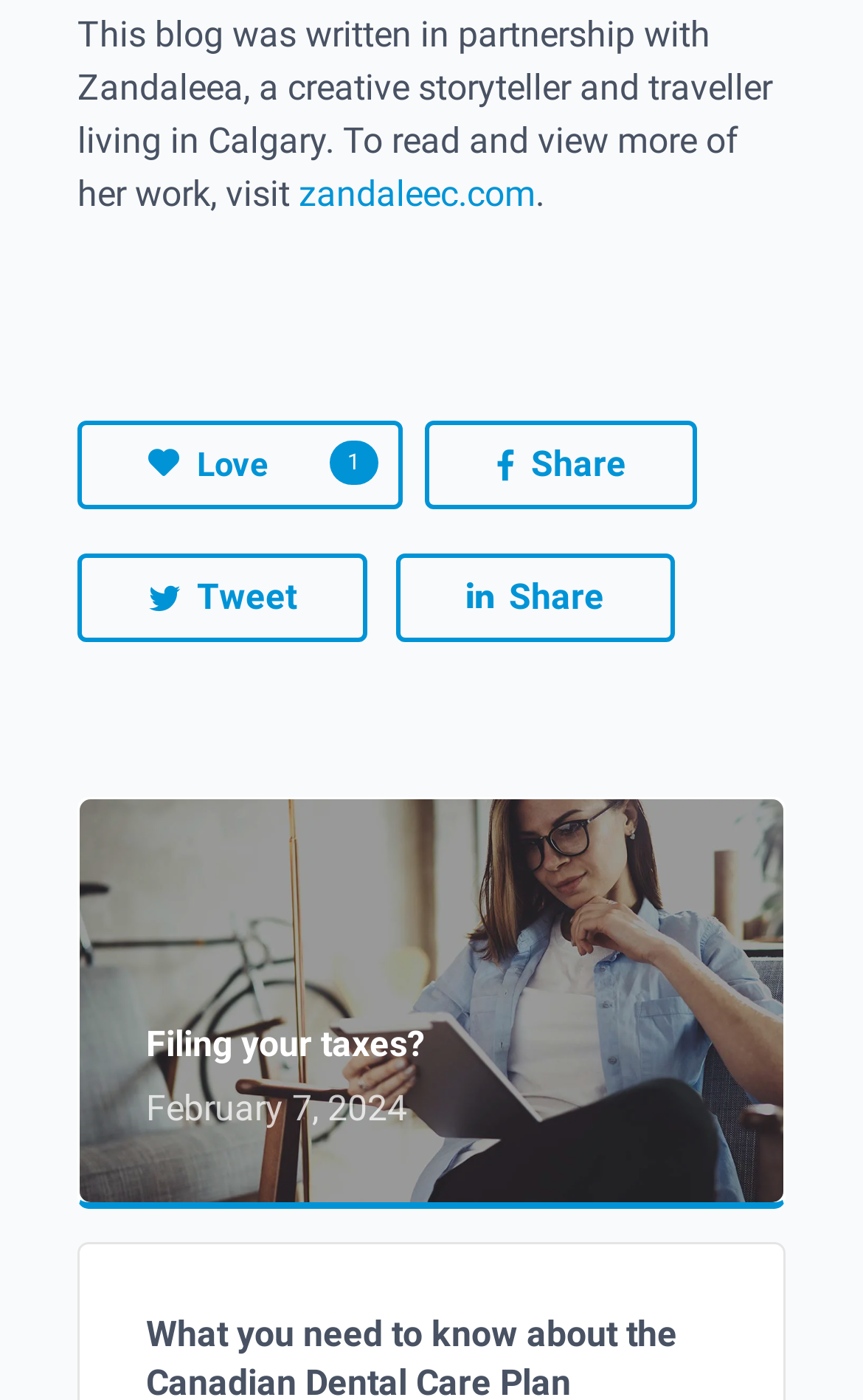Refer to the element description Share and identify the corresponding bounding box in the screenshot. Format the coordinates as (top-left x, top-left y, bottom-right x, bottom-right y) with values in the range of 0 to 1.

[0.459, 0.395, 0.782, 0.459]